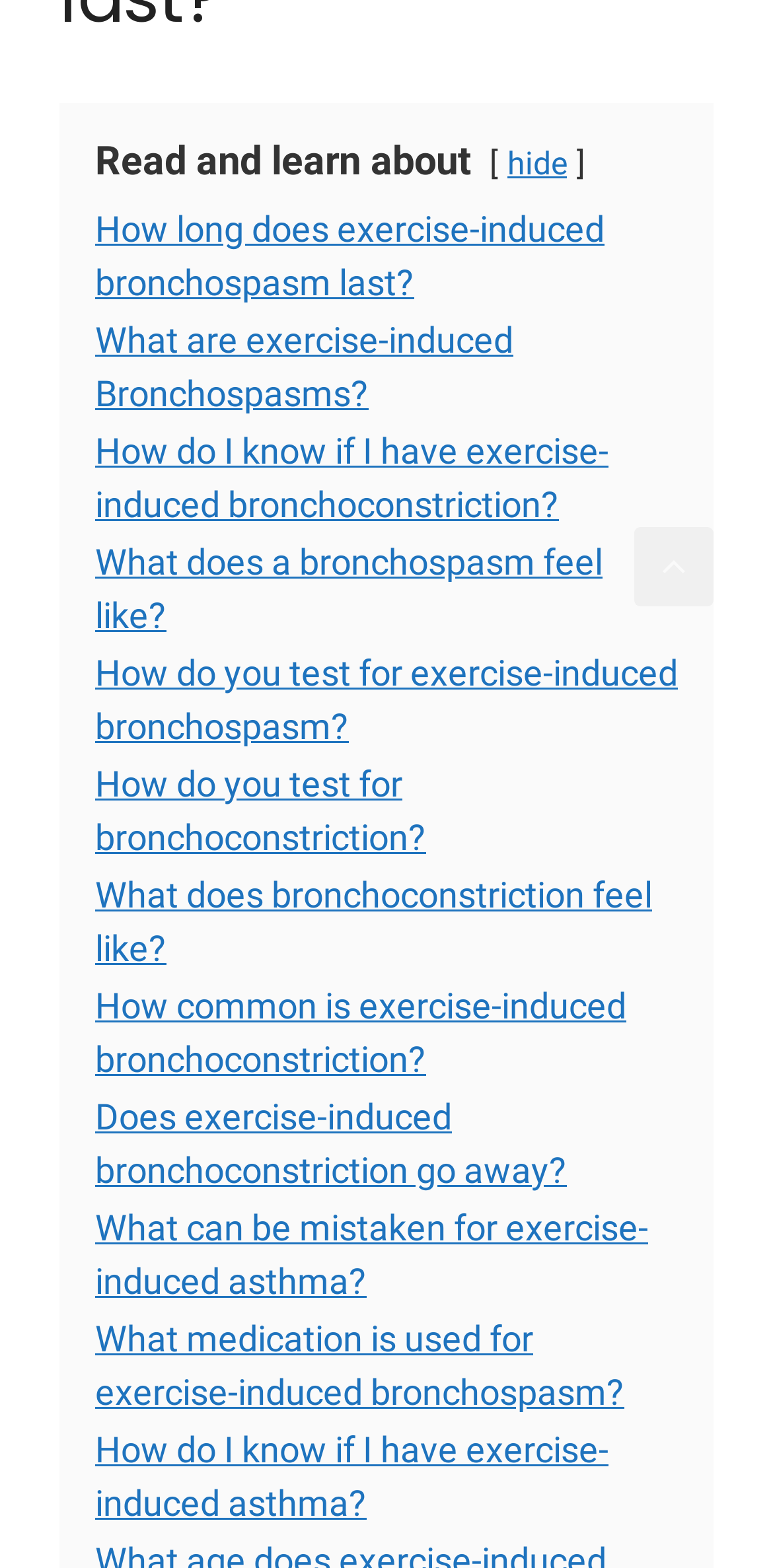Show the bounding box coordinates for the HTML element described as: "What are exercise-induced Bronchospasms?".

[0.123, 0.203, 0.664, 0.264]